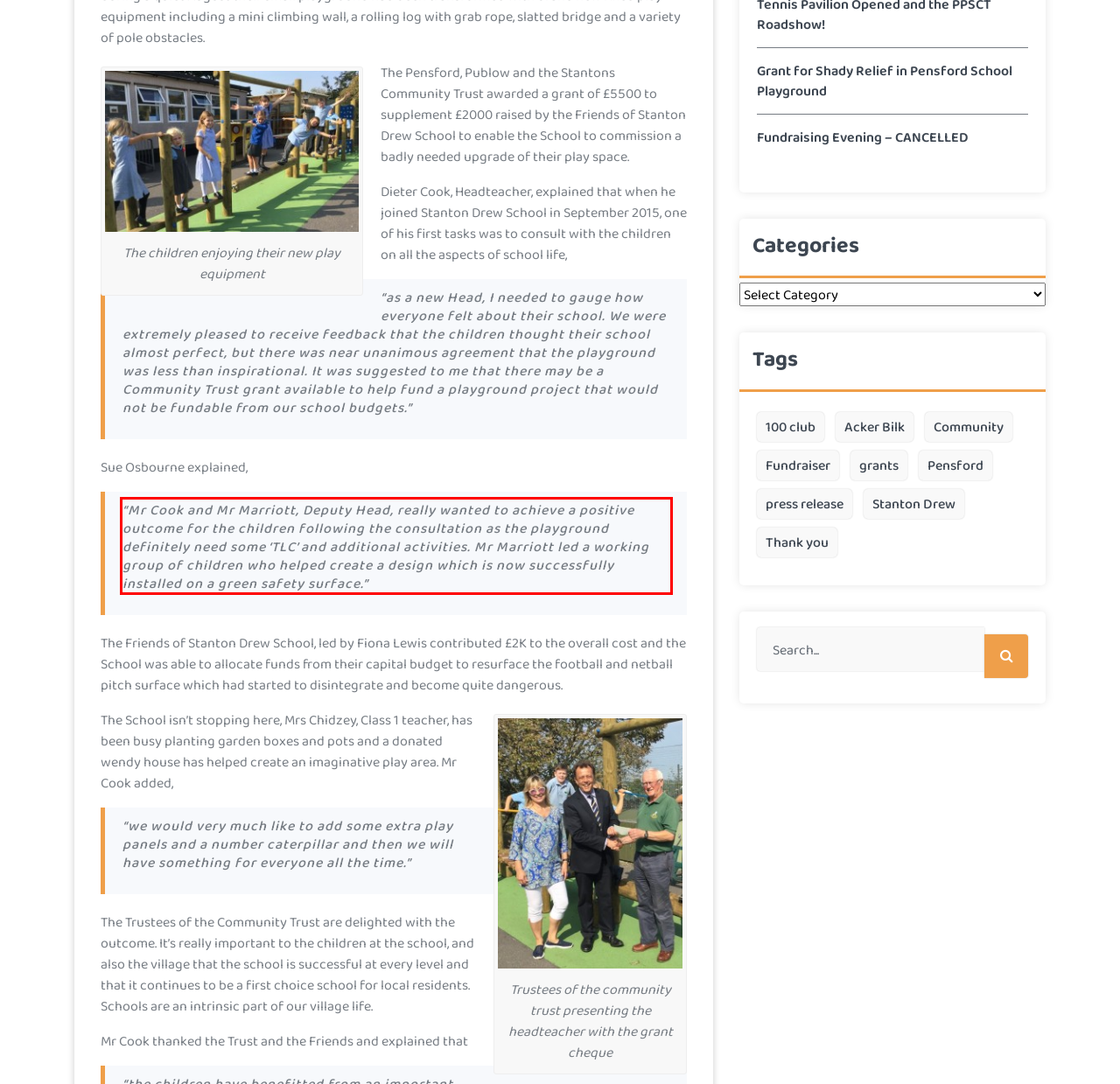You are given a webpage screenshot with a red bounding box around a UI element. Extract and generate the text inside this red bounding box.

“Mr Cook and Mr Marriott, Deputy Head, really wanted to achieve a positive outcome for the children following the consultation as the playground definitely need some ‘TLC’ and additional activities. Mr Marriott led a working group of children who helped create a design which is now successfully installed on a green safety surface.”